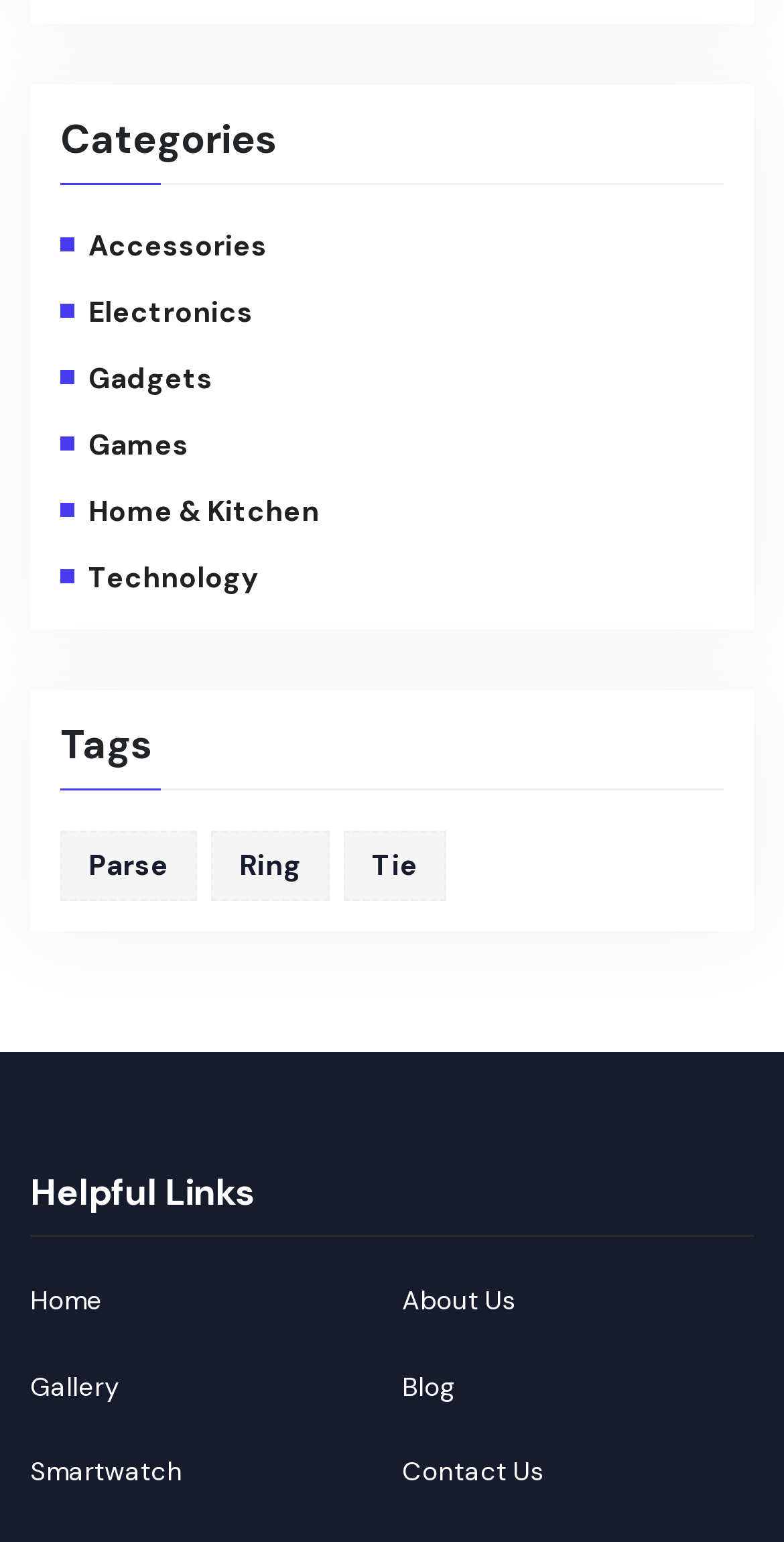Answer the following query concisely with a single word or phrase:
How many helpful links are provided?

6